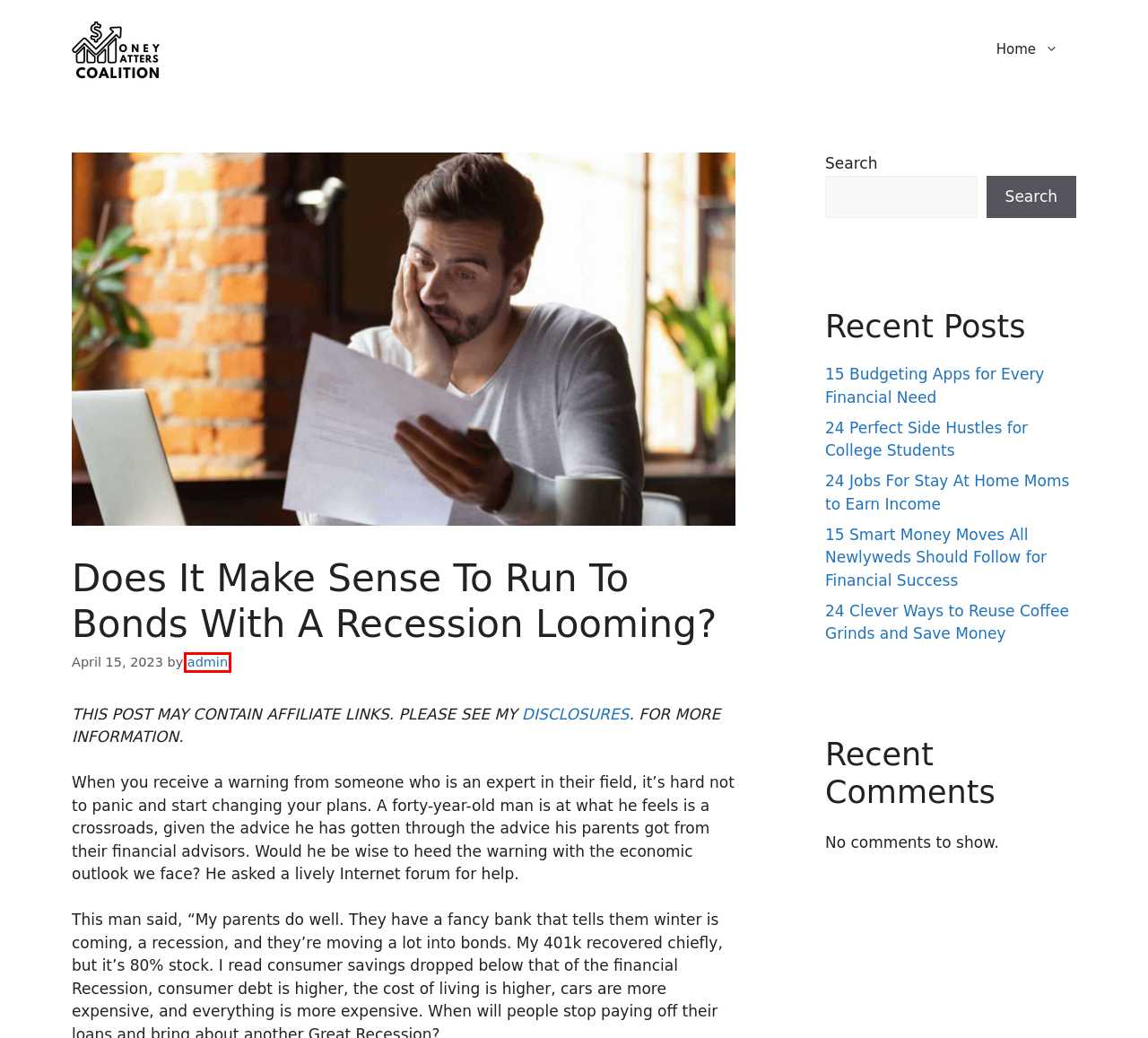Given a webpage screenshot with a UI element marked by a red bounding box, choose the description that best corresponds to the new webpage that will appear after clicking the element. The candidates are:
A. admin – missionmoneymatters.org
B. 24 Clever Ways to Reuse Coffee Grinds and Save Money – missionmoneymatters.org
C. Terms And Conditions - Money Smart Guides
D. missionmoneymatters.org
E. 24 Perfect Side Hustles for College Students – missionmoneymatters.org
F. 15 Budgeting Apps for Every Financial Need – missionmoneymatters.org
G. 24 Jobs For Stay At Home Moms to Earn Income – missionmoneymatters.org
H. 15 Smart Money Moves All Newlyweds Should Follow for Financial Success – missionmoneymatters.org

A